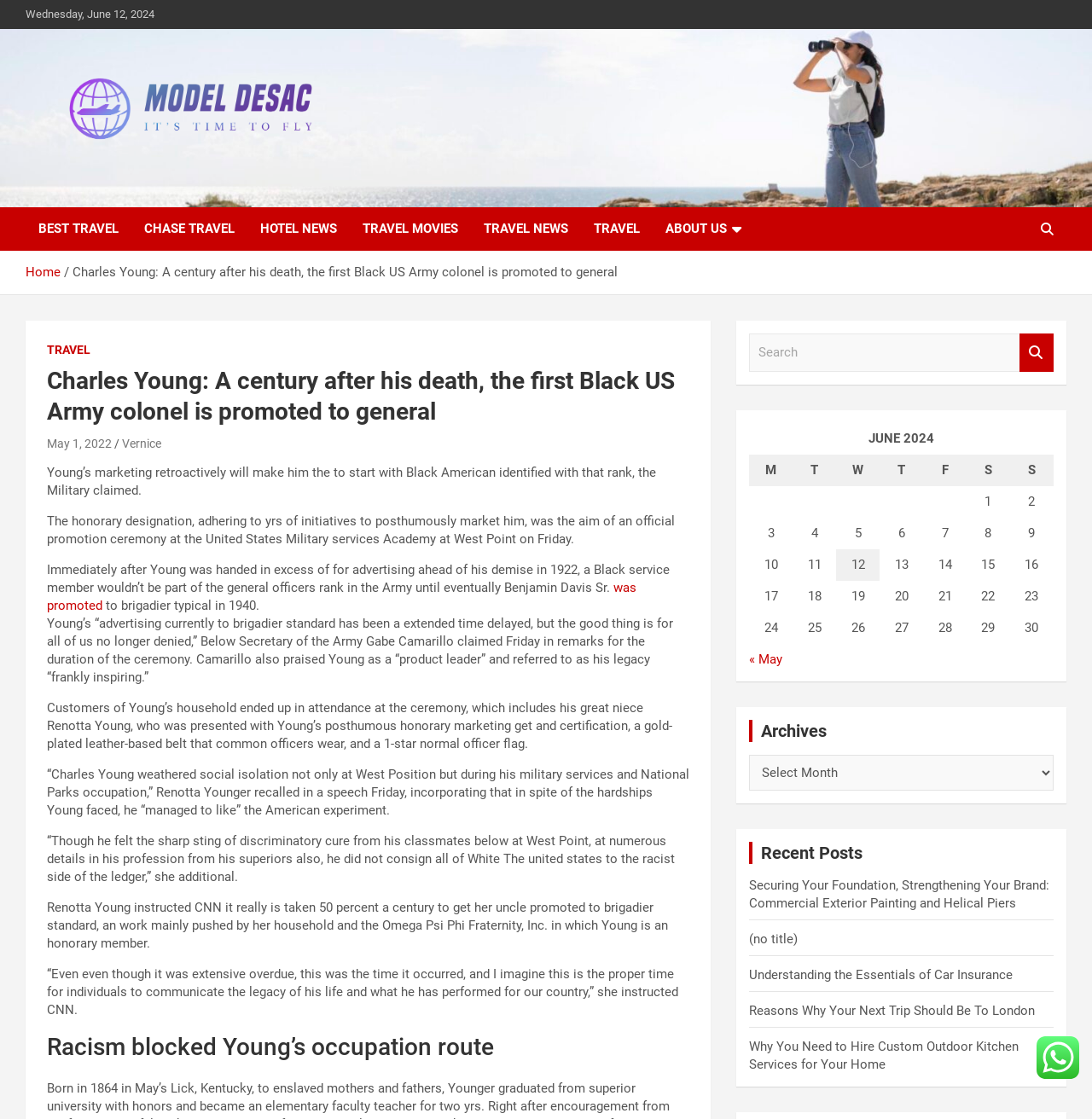Provide the bounding box for the UI element matching this description: "BCT's Best video".

None